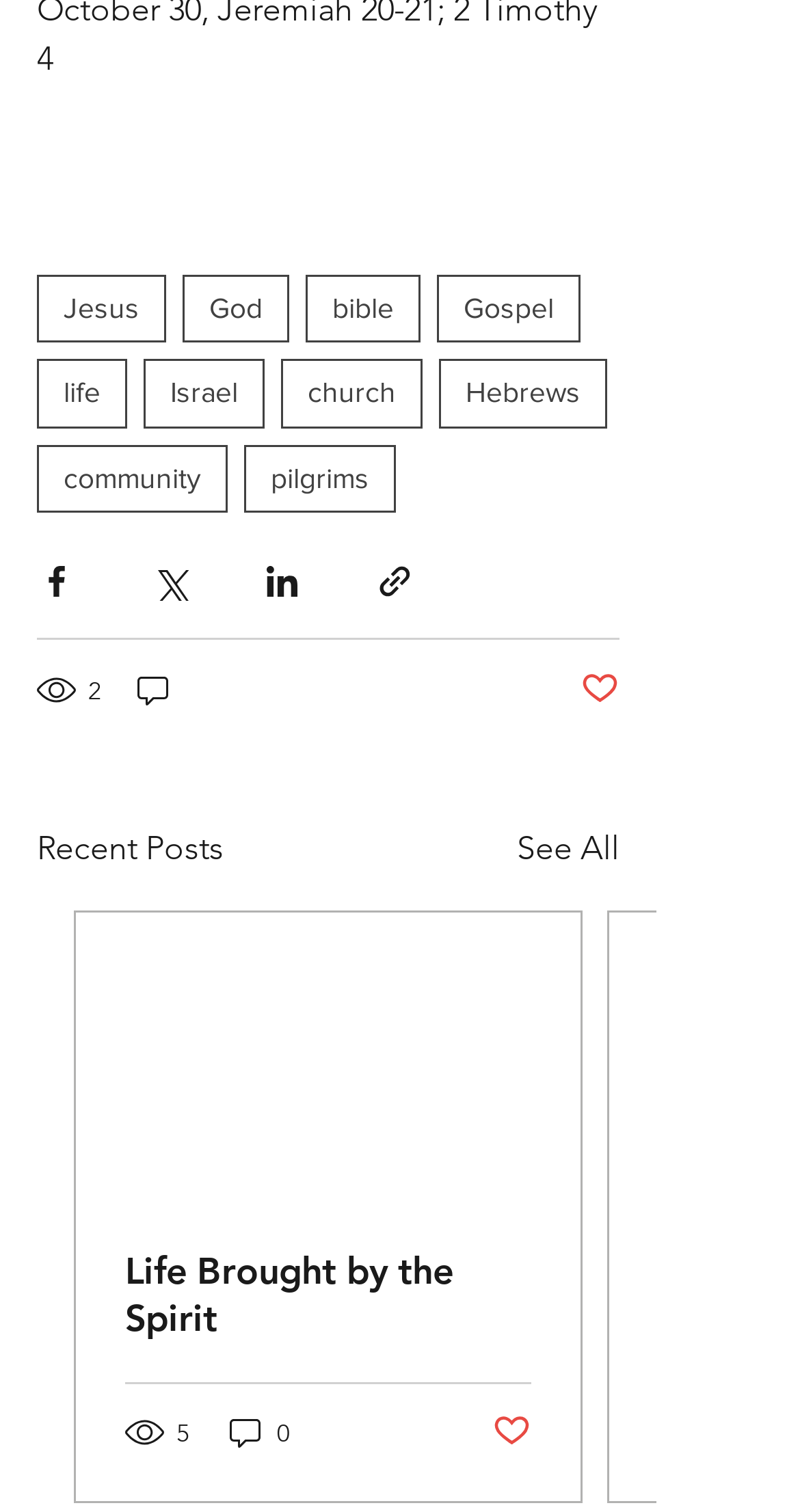What is the purpose of the buttons below the navigation tags?
Provide a detailed answer to the question using information from the image.

The buttons below the navigation tags are for sharing the content via social media platforms, including Facebook, Twitter, LinkedIn, and link sharing.